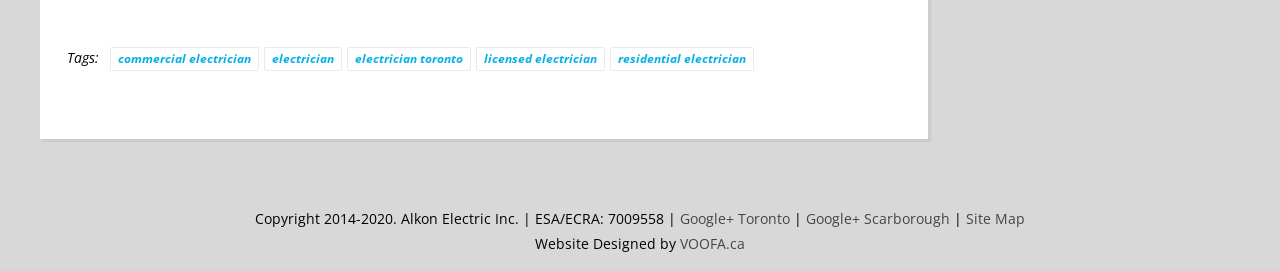Provide the bounding box coordinates in the format (top-left x, top-left y, bottom-right x, bottom-right y). All values are floating point numbers between 0 and 1. Determine the bounding box coordinate of the UI element described as: VOOFA.ca

[0.531, 0.865, 0.582, 0.935]